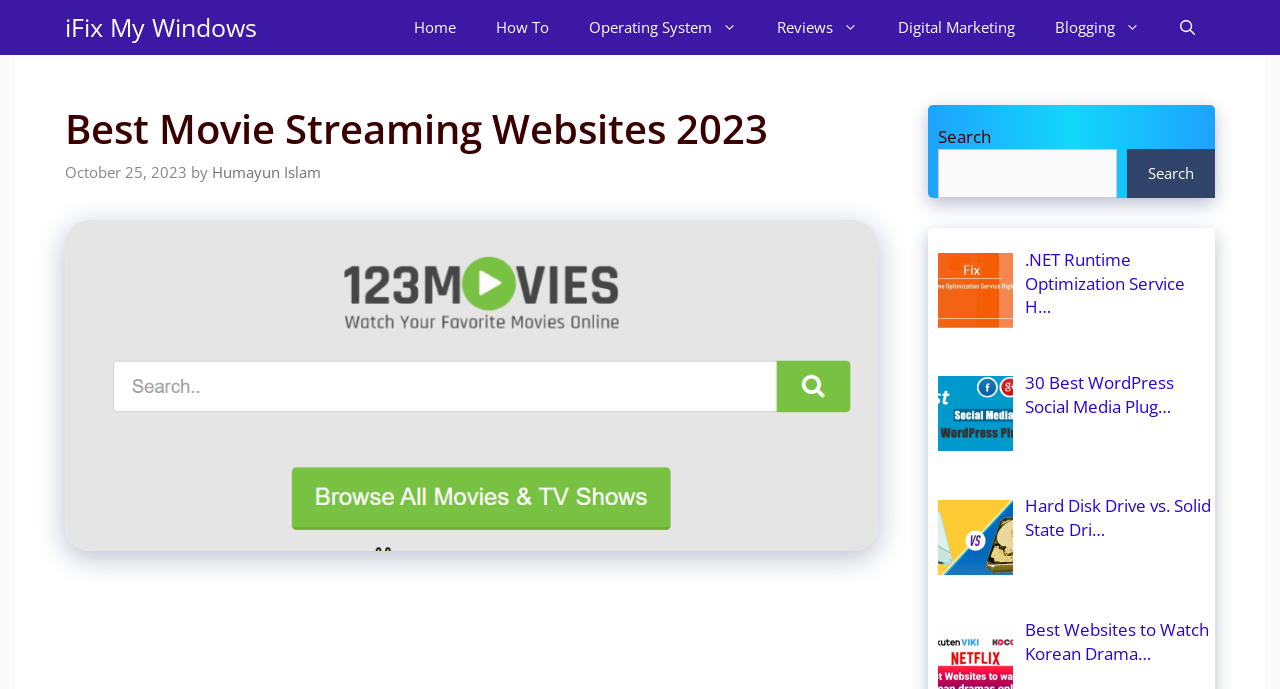Determine the webpage's heading and output its text content.

Best Movie Streaming Websites 2023